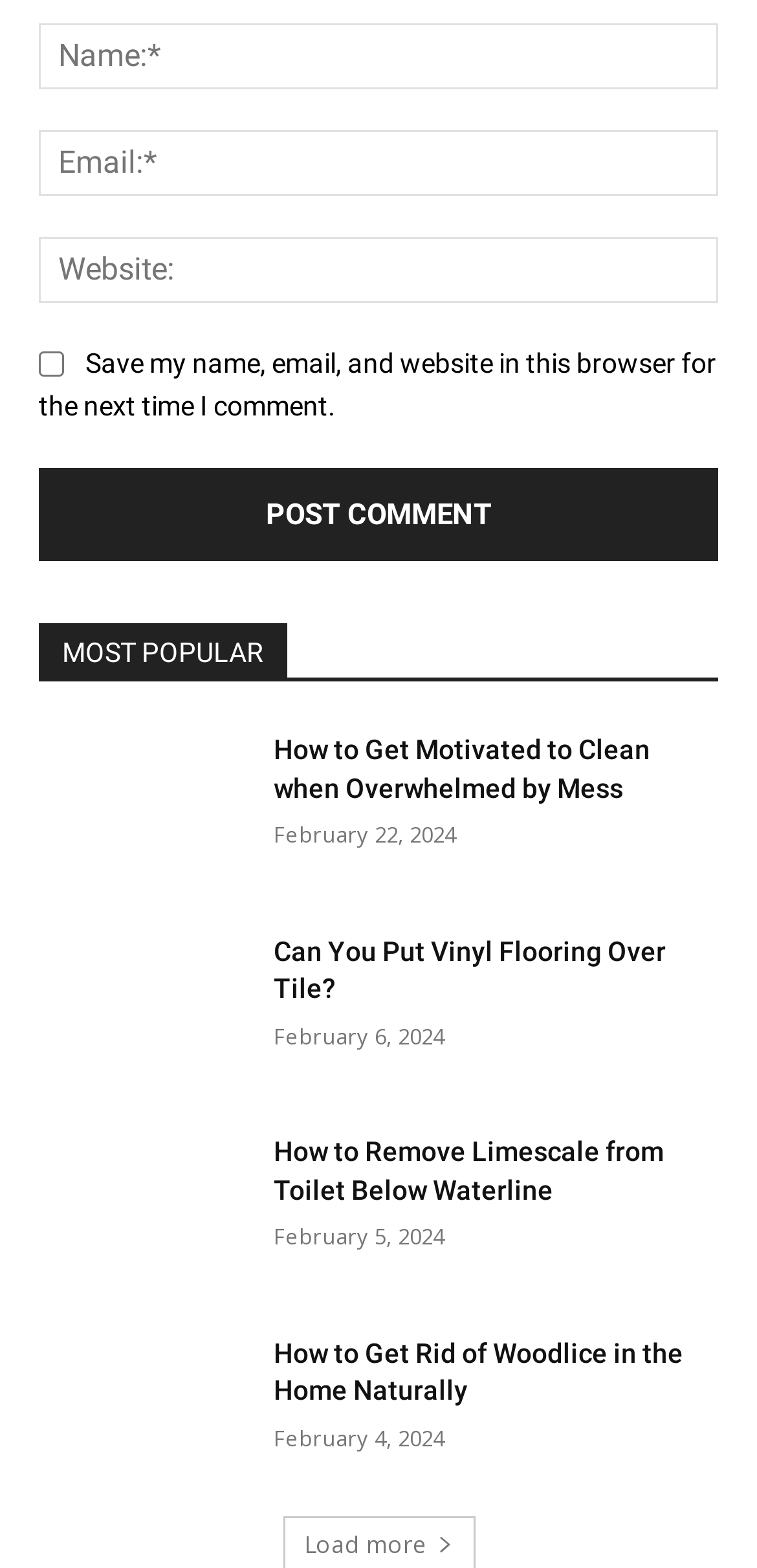Based on the visual content of the image, answer the question thoroughly: What is the most popular article?

The webpage has a heading 'MOST POPULAR' followed by a list of article links. The first article link is 'How to Get Motivated to Clean when Overwhelmed by Mess', which suggests that it is the most popular article.